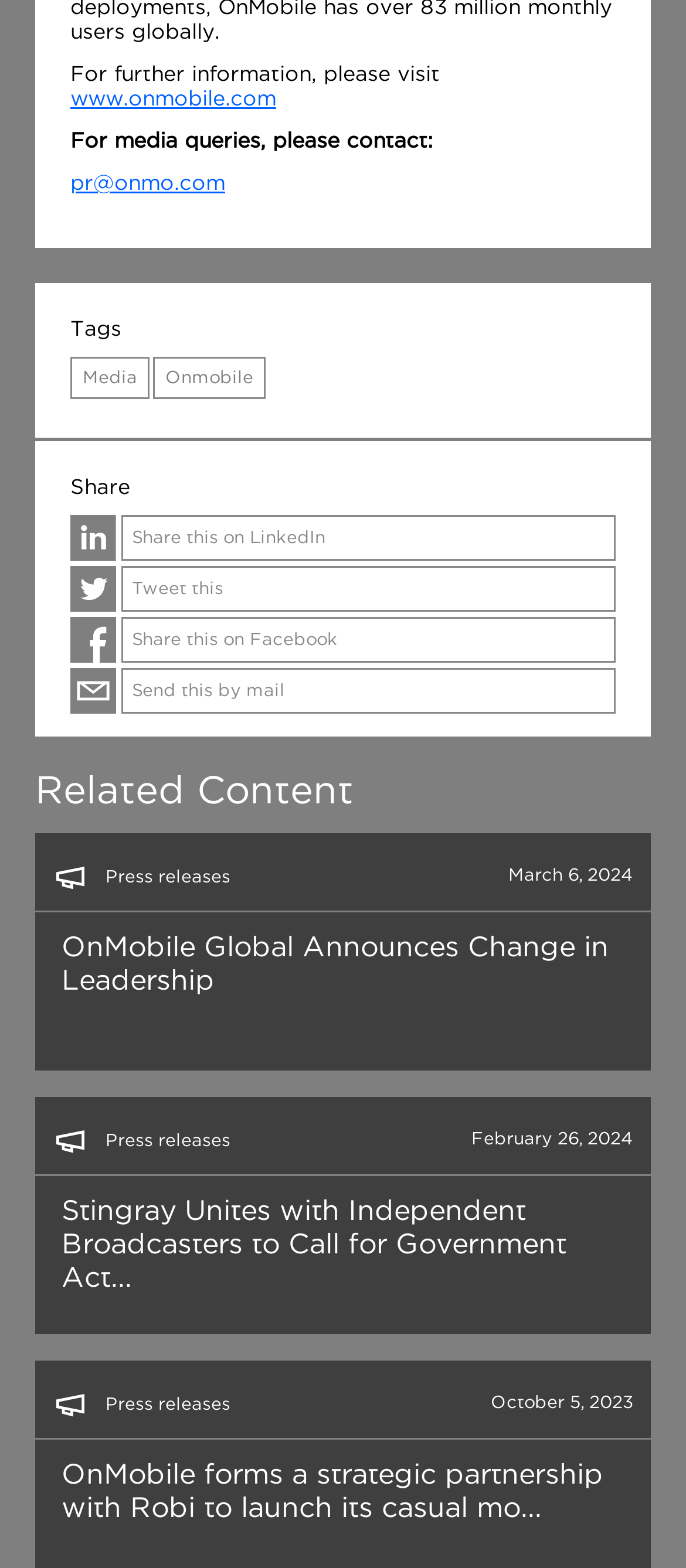Please identify the bounding box coordinates of the clickable area that will fulfill the following instruction: "explore Iron Horse Connector". The coordinates should be in the format of four float numbers between 0 and 1, i.e., [left, top, right, bottom].

None